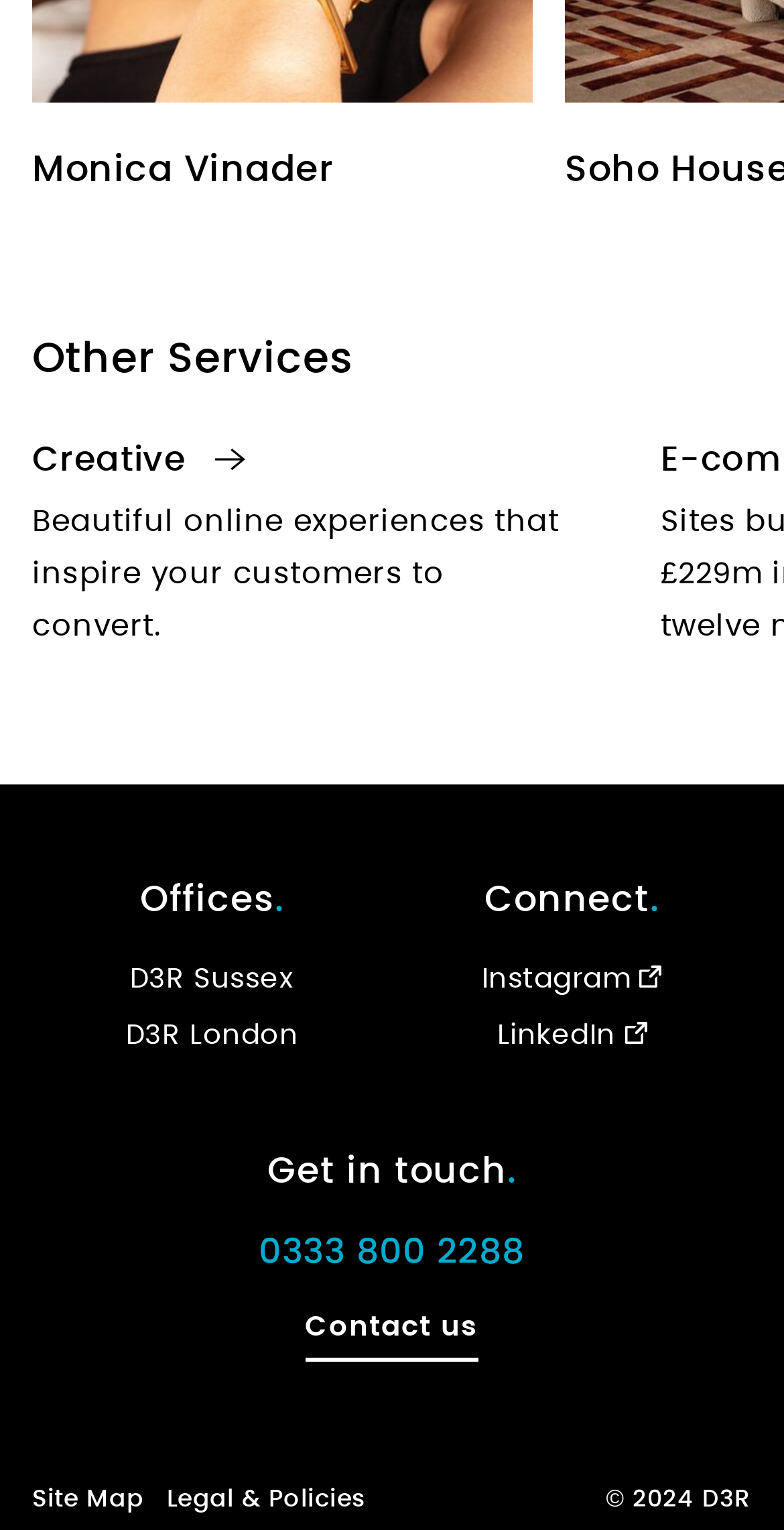How many offices are listed?
Identify the answer in the screenshot and reply with a single word or phrase.

2